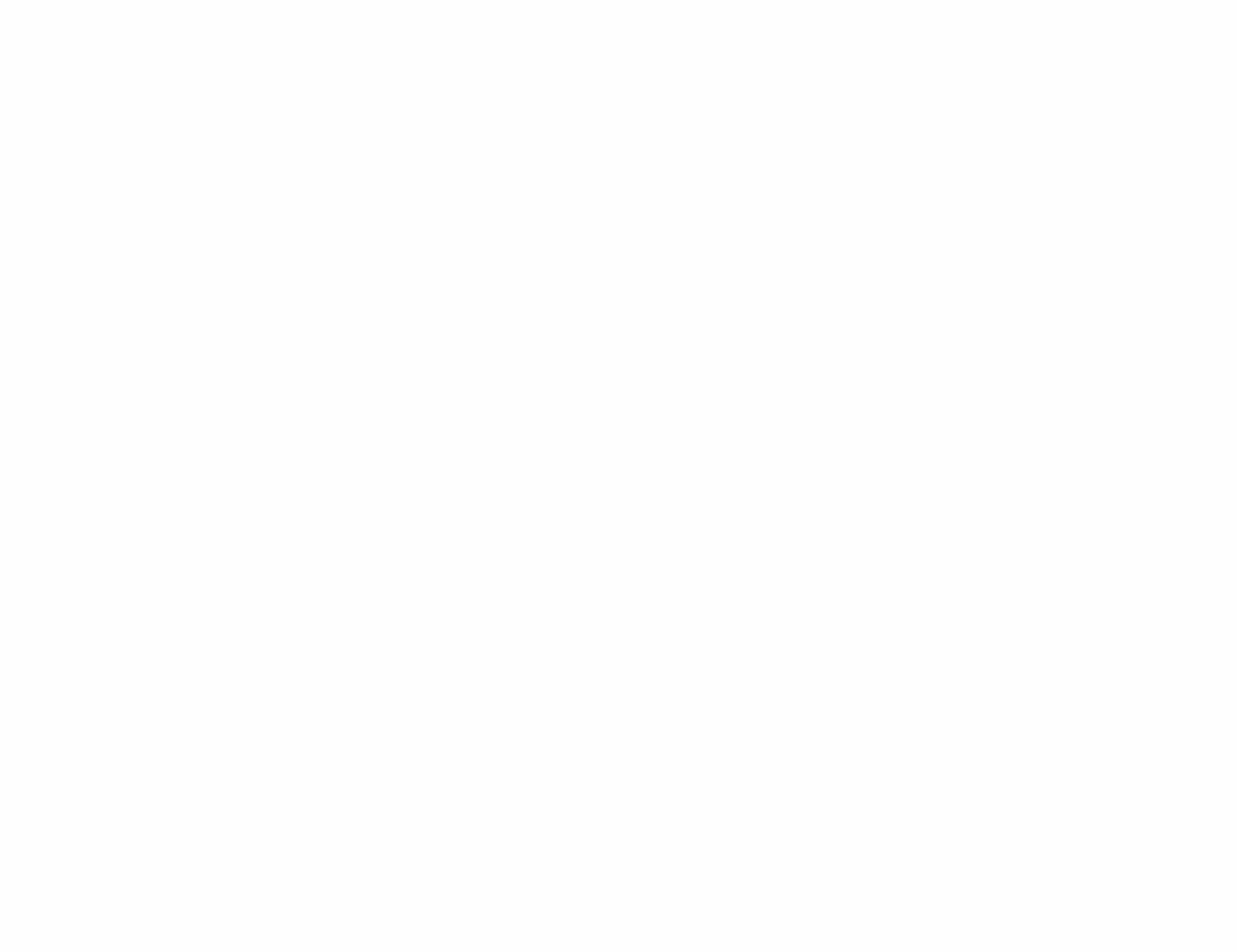Find the bounding box coordinates for the area you need to click to carry out the instruction: "Like Alrek helseklynge on Facebook". The coordinates should be four float numbers between 0 and 1, indicated as [left, top, right, bottom].

[0.725, 0.23, 0.873, 0.256]